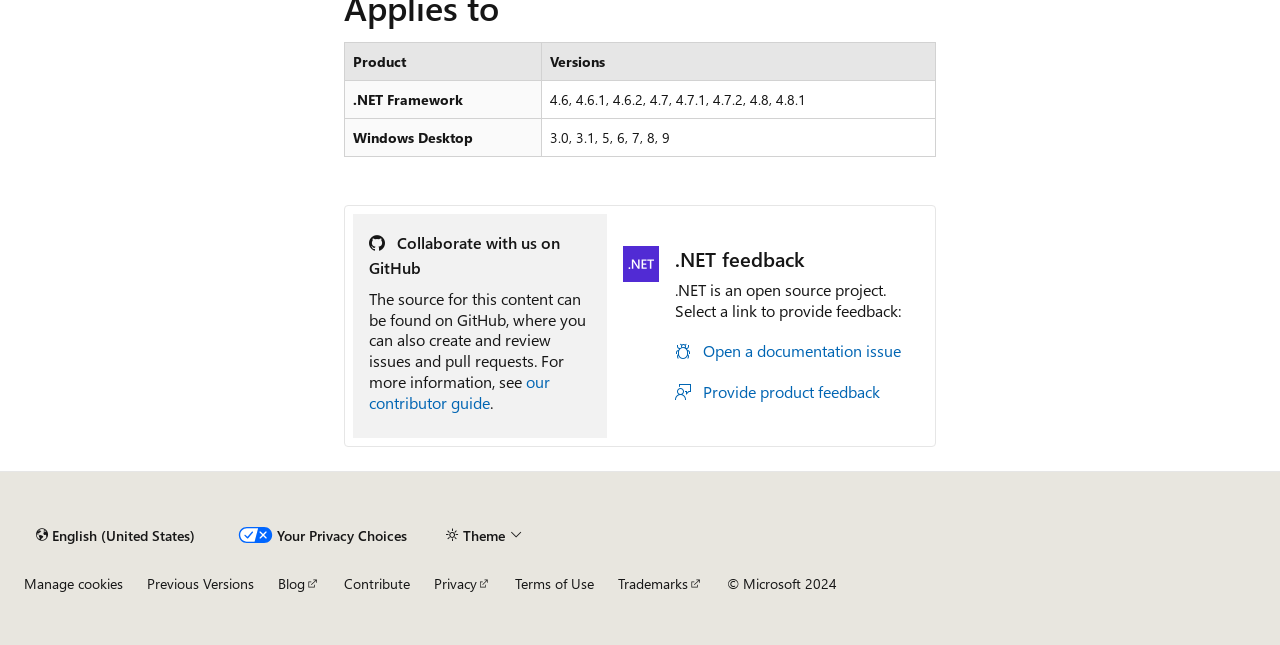With reference to the screenshot, provide a detailed response to the question below:
What is the purpose of the link 'our contributor guide'?

The link 'our contributor guide' is located near the text 'The source for this content can be found on GitHub, where you can also create and review issues and pull requests.', which suggests that the link is related to contributing to the content on GitHub. Therefore, the purpose of the link is to provide information for contributors.